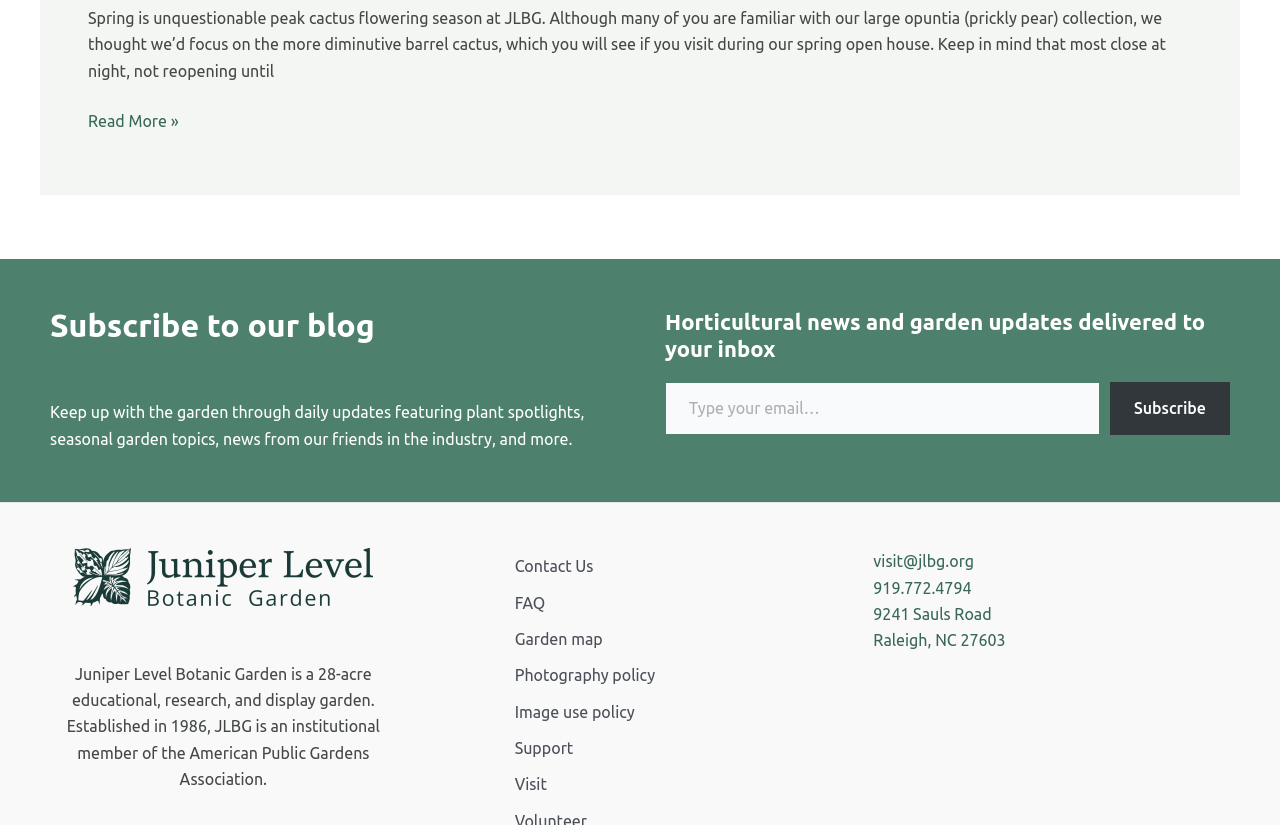Carefully examine the image and provide an in-depth answer to the question: What is the purpose of the textbox in the footer?

The textbox in the footer has a placeholder text 'Type your email…' and is required, indicating that it is used to input an email address, likely for subscription or newsletter purposes.